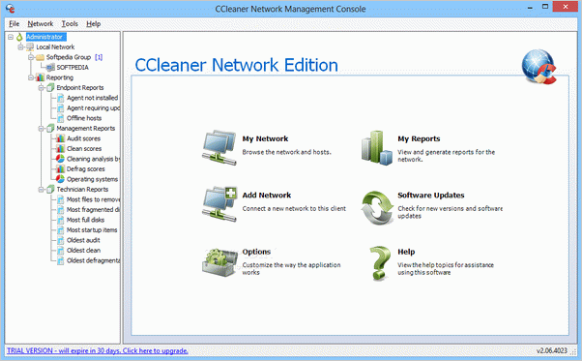What is the purpose of the 'My Network' icon? Based on the image, give a response in one word or a short phrase.

Browse through connected networks and hosts